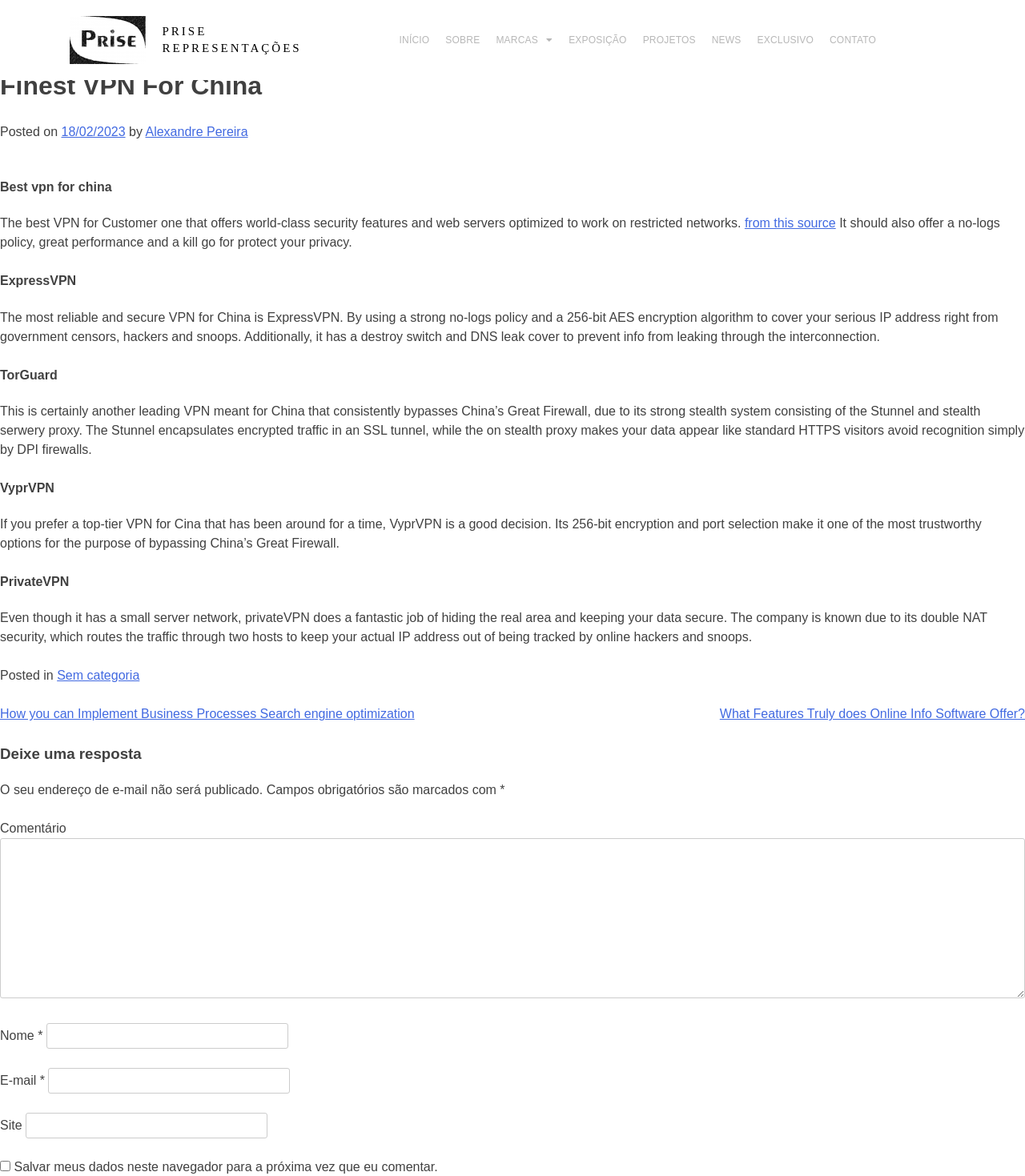Indicate the bounding box coordinates of the element that needs to be clicked to satisfy the following instruction: "Click on the INÍCIO link". The coordinates should be four float numbers between 0 and 1, i.e., [left, top, right, bottom].

[0.382, 0.018, 0.427, 0.05]